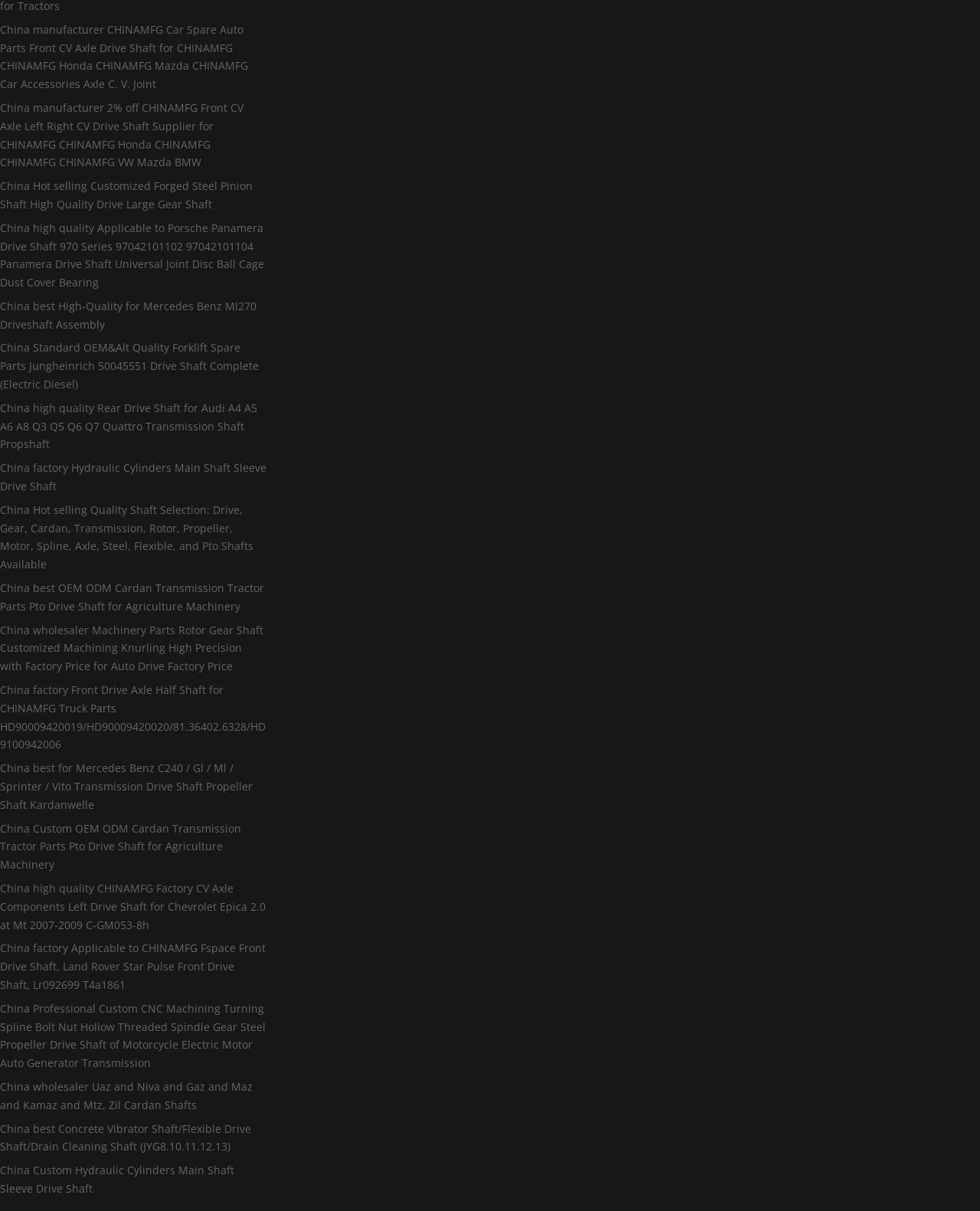Can you specify the bounding box coordinates for the region that should be clicked to fulfill this instruction: "Discover China Professional Custom CNC Machining Turning Spline Bolt Nut Hollow Threaded Spindle Gear Steel Propeller Drive Shaft of Motorcycle Electric Motor Auto Generator Transmission".

[0.0, 0.827, 0.271, 0.884]